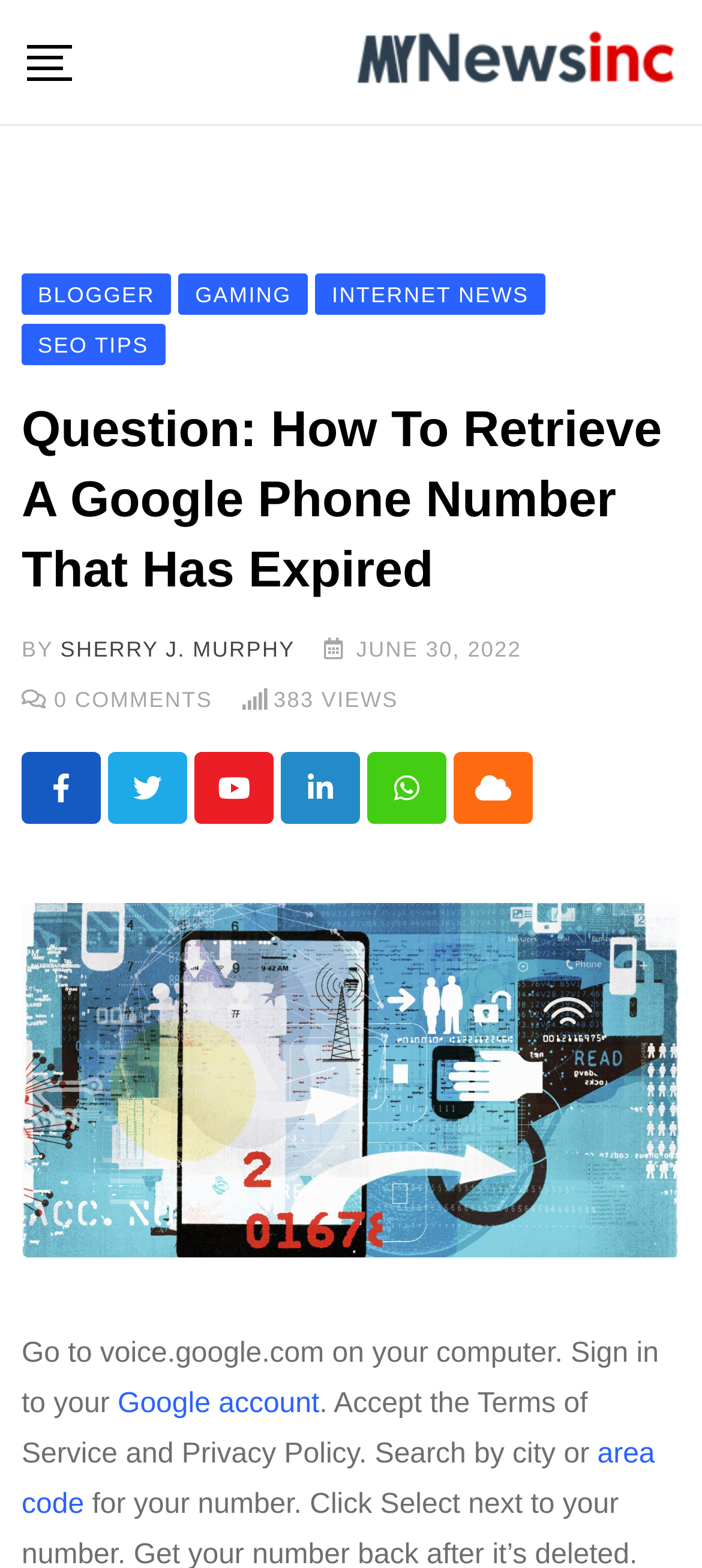Articulate a complete and detailed caption of the webpage elements.

This webpage appears to be a blog post or news article with a title "Question: How To Retrieve A Google Phone Number That Has Expired" at the top. Below the title, there are several links to categories such as "BLOGGER", "GAMING", "INTERNET NEWS", and "SEO TIPS", which are aligned horizontally and take up about half of the screen width.

The article's author, "SHERRY J. MURPHY", is credited below the title, along with the date "JUNE 30, 2022". There are also indicators for "COMMENTS" and "VIEWS" with a count of "383" views.

On the left side of the page, there are several social media links, including Facebook, Twitter, Youtube, LinkedIn, Whatsapp, and Cloud, represented by their respective icons.

The main content of the page is a step-by-step guide, which starts with a instruction to "Go to voice.google.com on your computer. Sign in to your Google account." The text continues, "Accept the Terms of Service and Privacy Policy. Search by city or area code for your..."